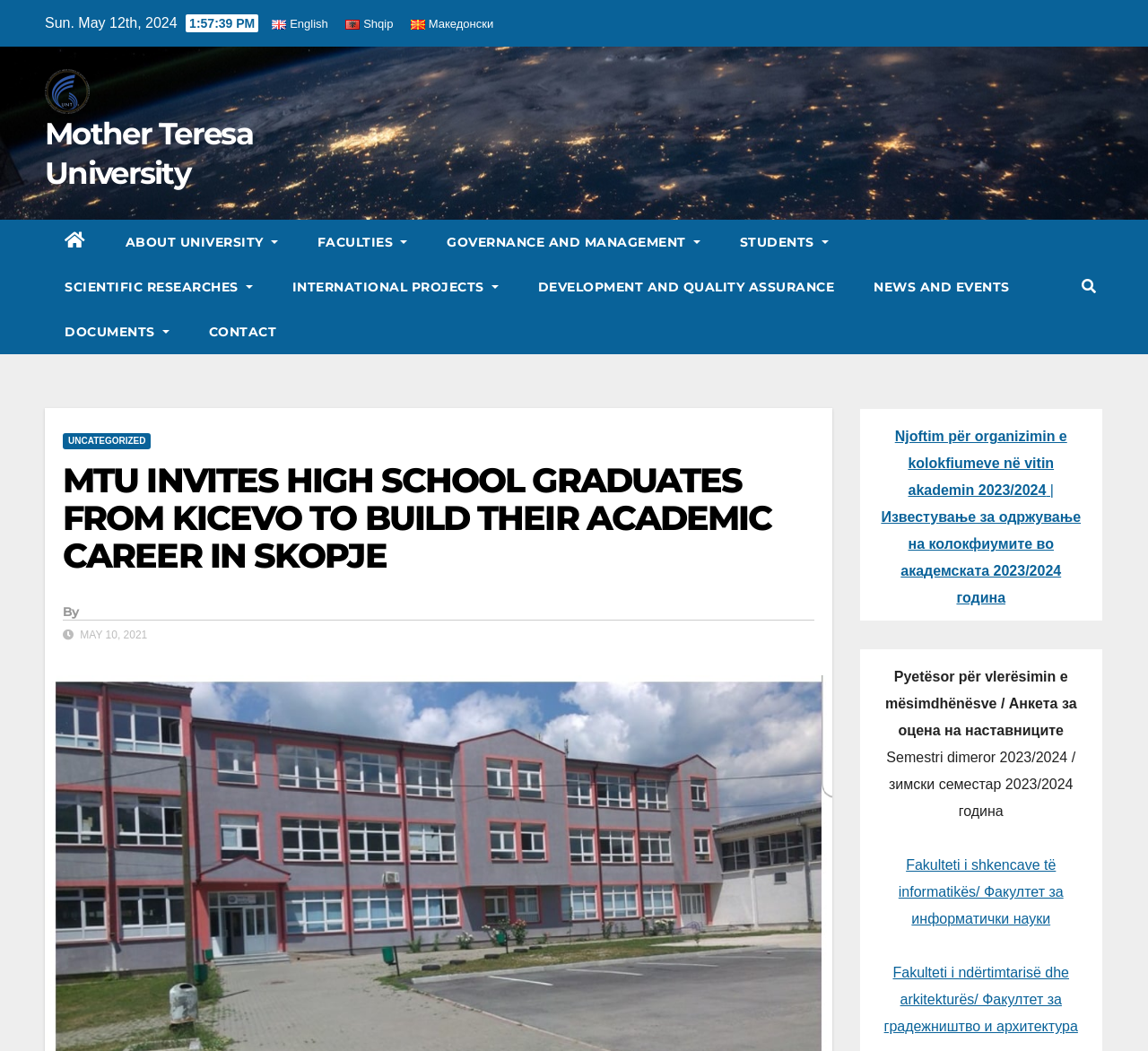Determine the bounding box coordinates of the element that should be clicked to execute the following command: "Contact the university".

[0.165, 0.295, 0.258, 0.337]